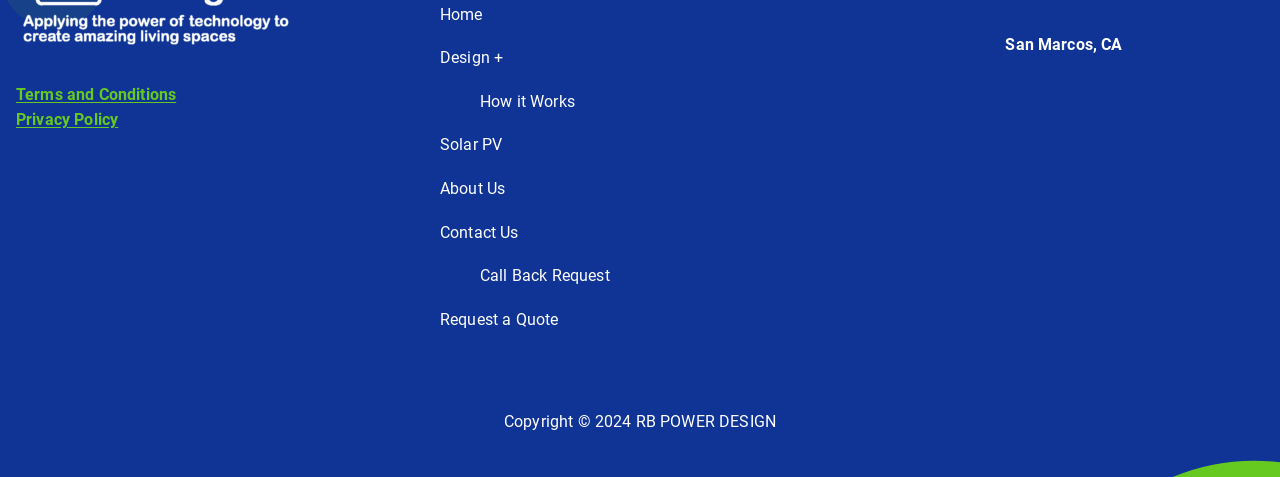What is the year of copyright mentioned on the webpage?
Using the details shown in the screenshot, provide a comprehensive answer to the question.

I found the year of copyright '2024' mentioned on the webpage by looking at the StaticText element with the bounding box coordinates [0.394, 0.865, 0.606, 0.904] which is a part of the Root Element. This element contains the copyright information and mentions the year 2024.